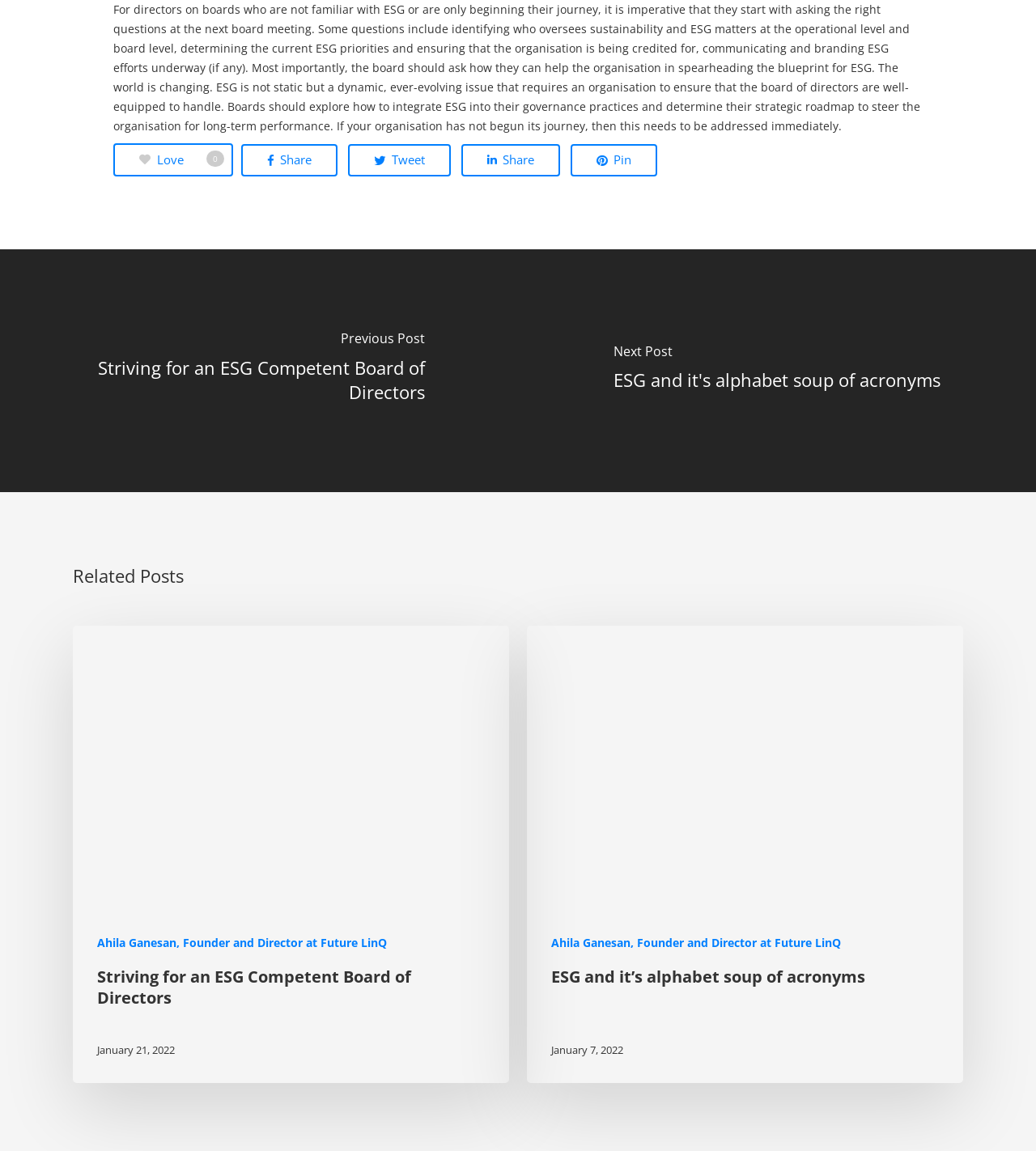Indicate the bounding box coordinates of the clickable region to achieve the following instruction: "Click the 'Love' button."

[0.109, 0.124, 0.225, 0.153]